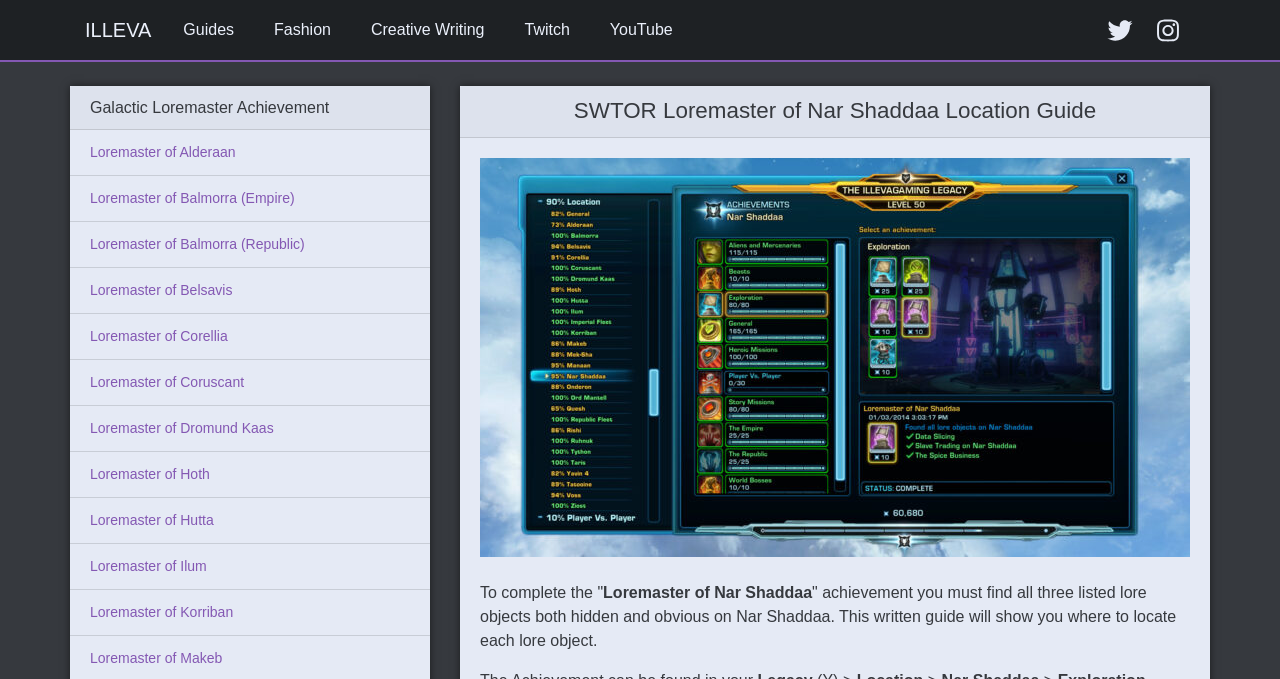Determine the bounding box coordinates of the clickable element to achieve the following action: 'Click on the 'Loremaster of Alderaan' link'. Provide the coordinates as four float values between 0 and 1, formatted as [left, top, right, bottom].

[0.07, 0.212, 0.184, 0.236]